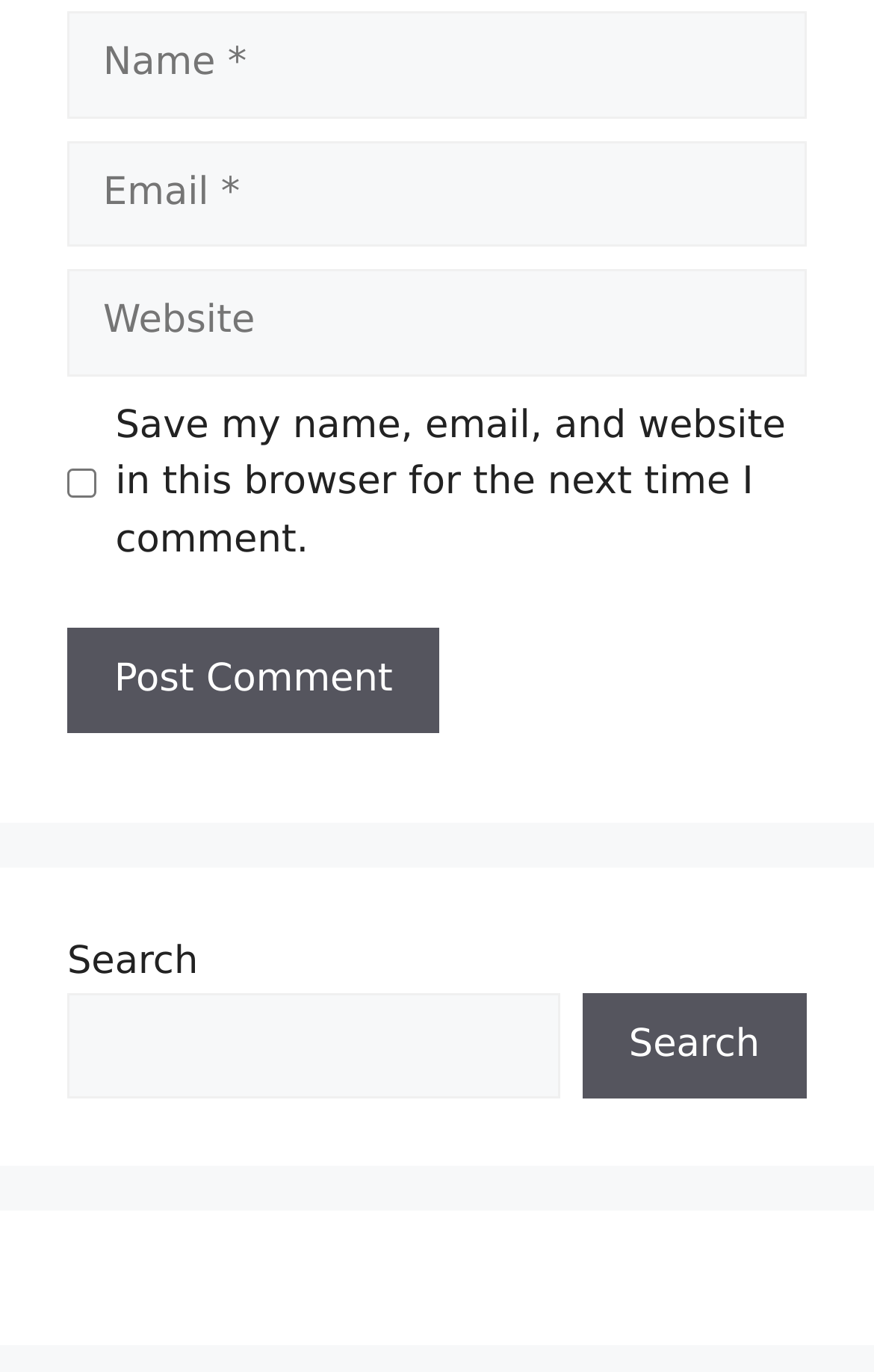What is the purpose of the button at the bottom?
Offer a detailed and full explanation in response to the question.

I examined the button element at the bottom of the page and saw that its text is 'Post Comment', suggesting that its purpose is to submit a comment.